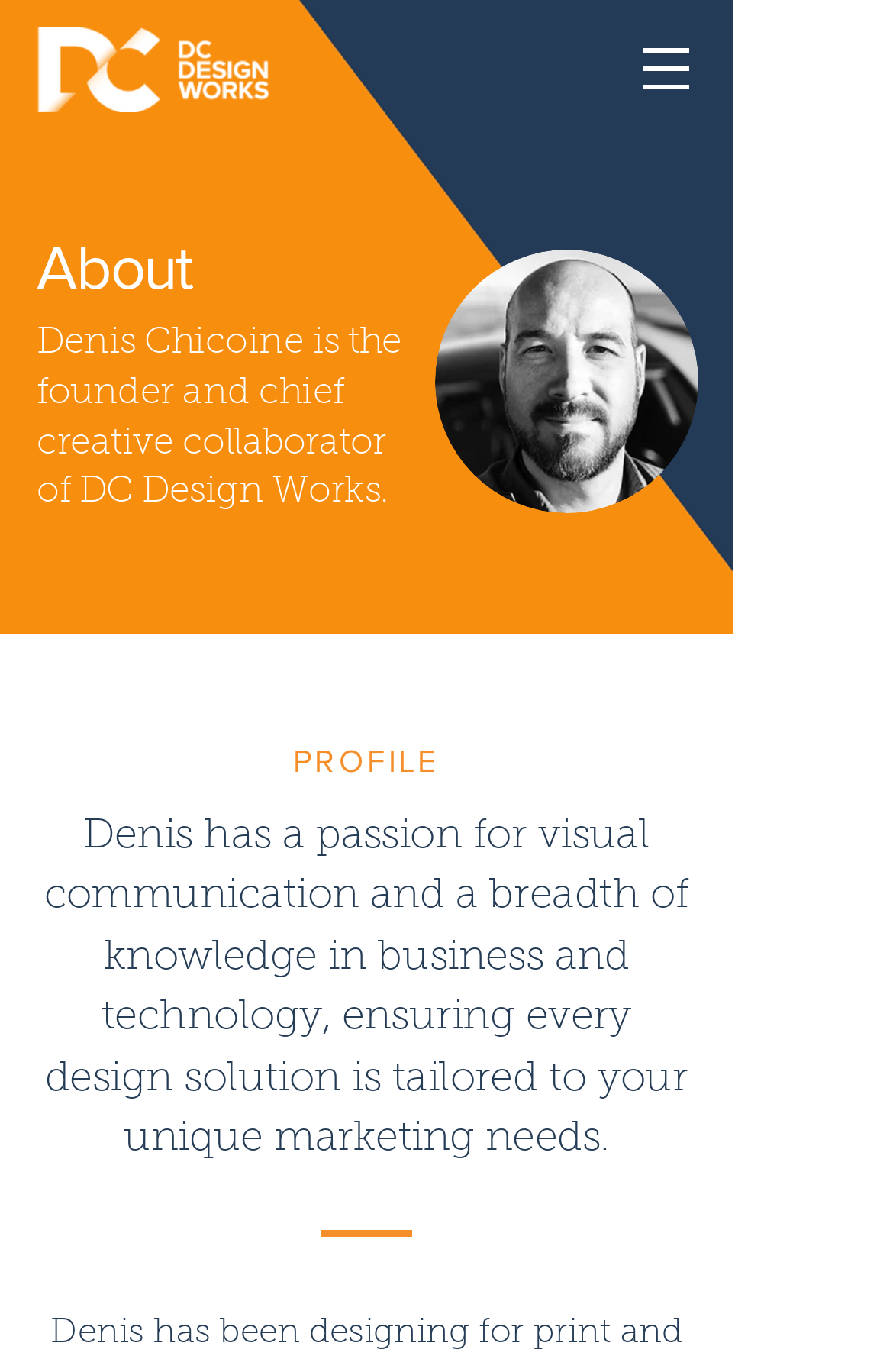What is the name of the company founded by Denis Chicoine?
Provide a one-word or short-phrase answer based on the image.

DC Design Works